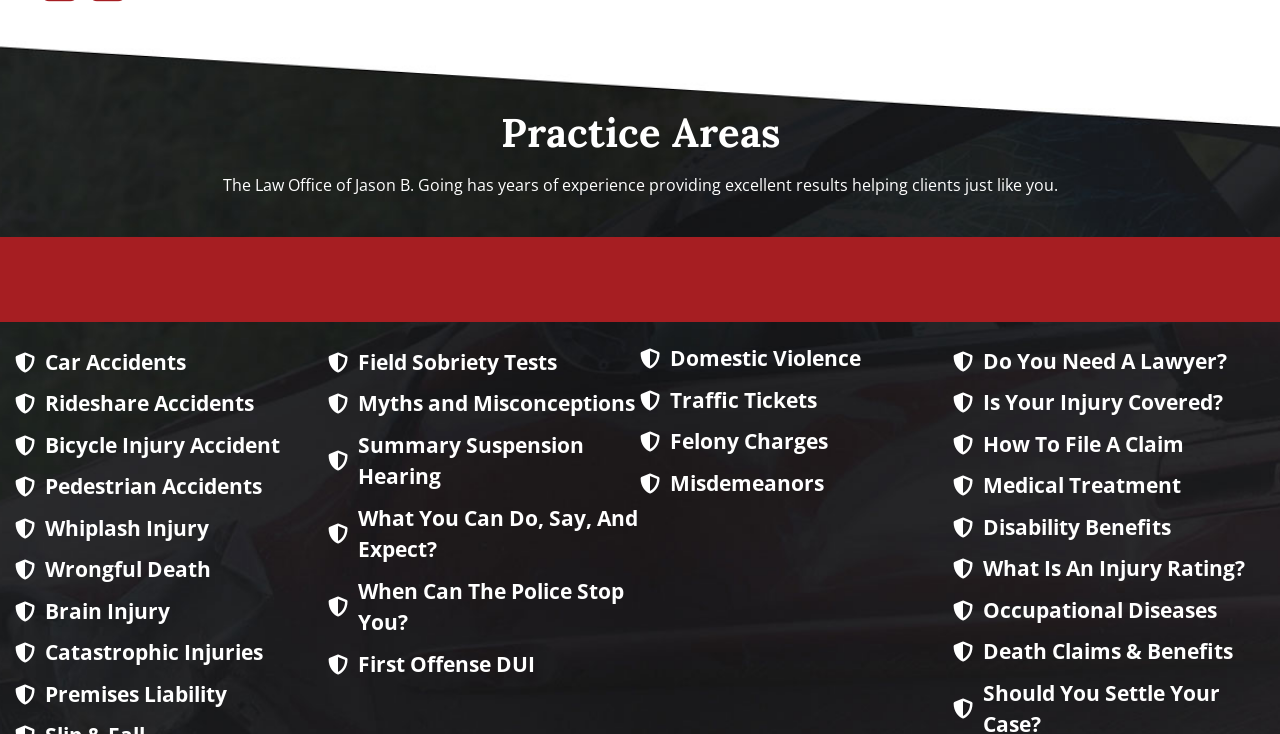Find the bounding box coordinates of the UI element according to this description: "Misdemeanors".

[0.5, 0.637, 0.744, 0.68]